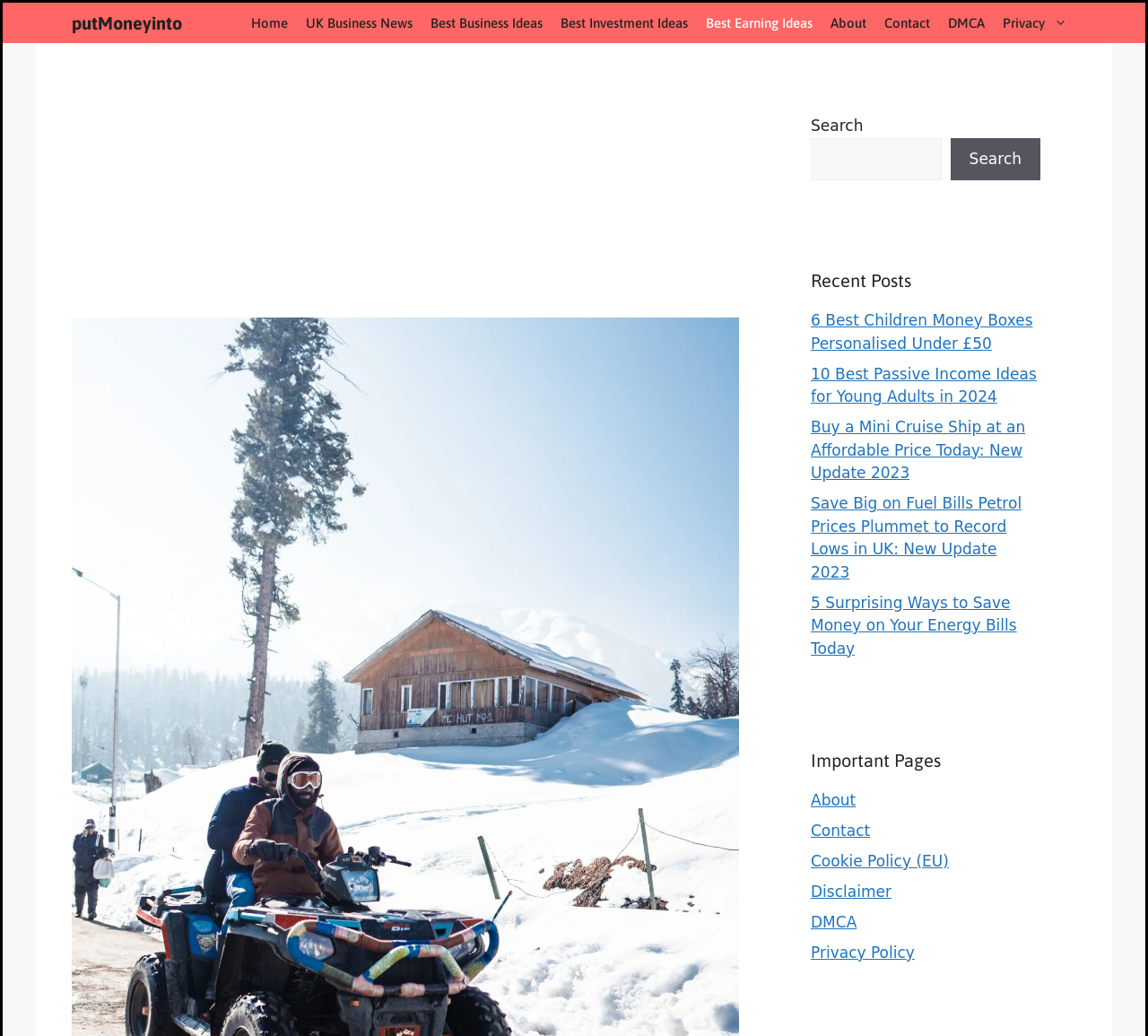Predict the bounding box coordinates of the UI element that matches this description: "DMCA". The coordinates should be in the format [left, top, right, bottom] with each value between 0 and 1.

[0.706, 0.881, 0.746, 0.899]